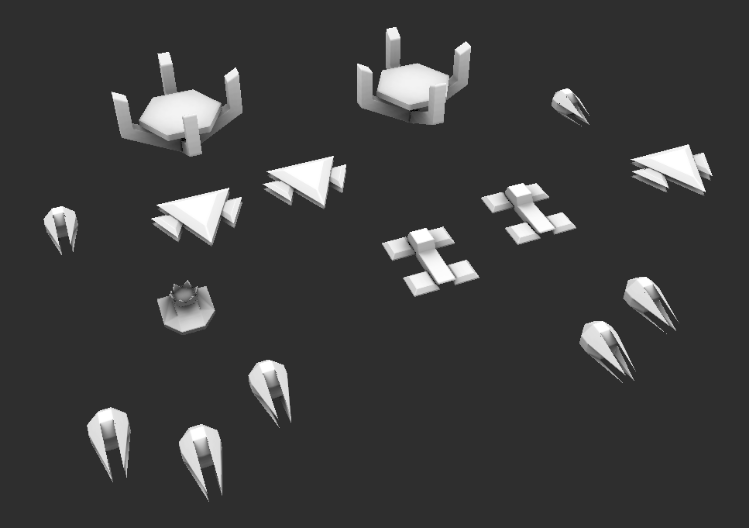What type of game is being developed?
Using the screenshot, give a one-word or short phrase answer.

real-time strategy